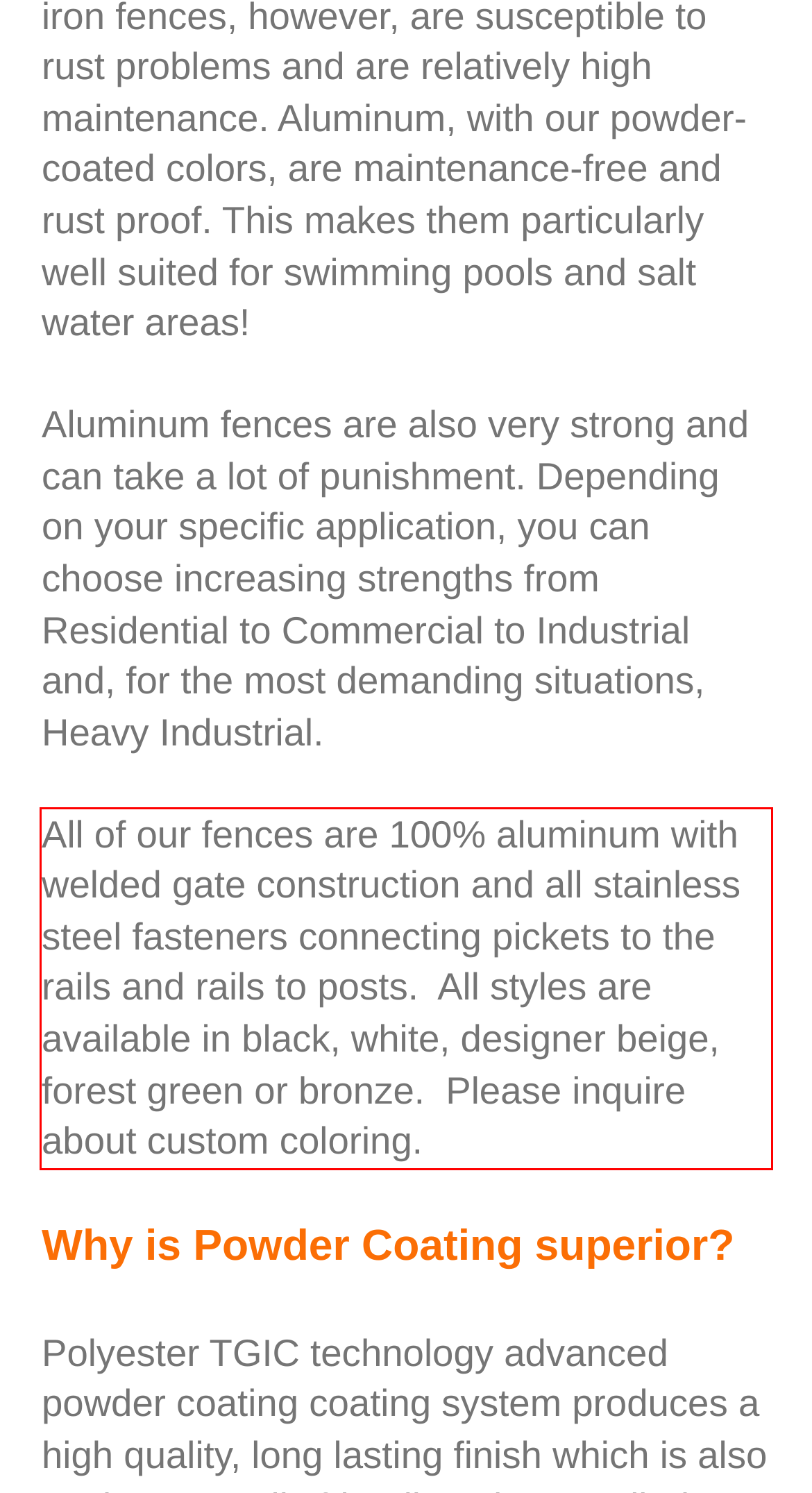Analyze the red bounding box in the provided webpage screenshot and generate the text content contained within.

All of our fences are 100% aluminum with welded gate construction and all stainless steel fasteners connecting pickets to the rails and rails to posts. All styles are available in black, white, designer beige, forest green or bronze. Please inquire about custom coloring.